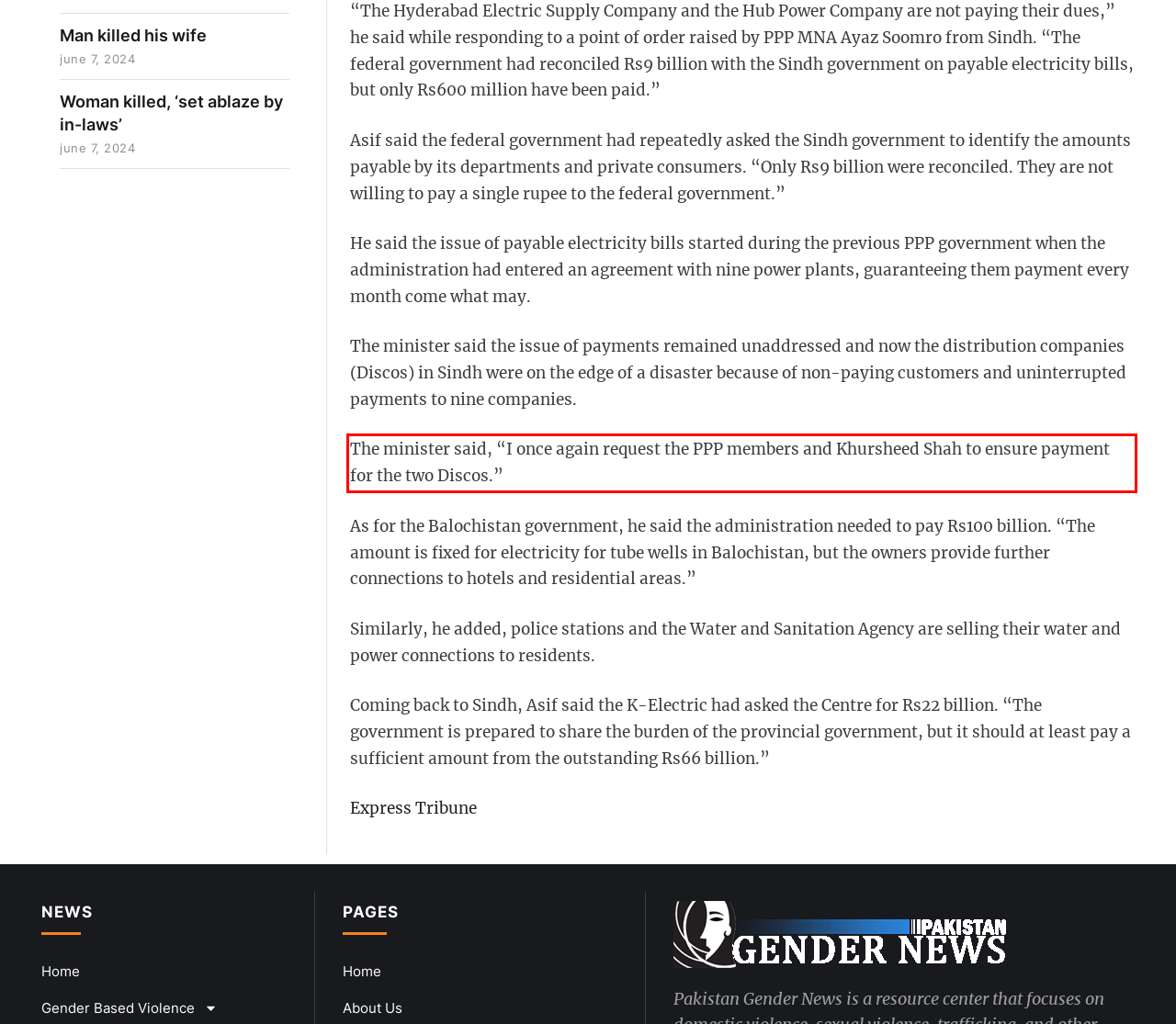You have a screenshot of a webpage where a UI element is enclosed in a red rectangle. Perform OCR to capture the text inside this red rectangle.

The minister said, “I once again request the PPP members and Khursheed Shah to ensure payment for the two Discos.”